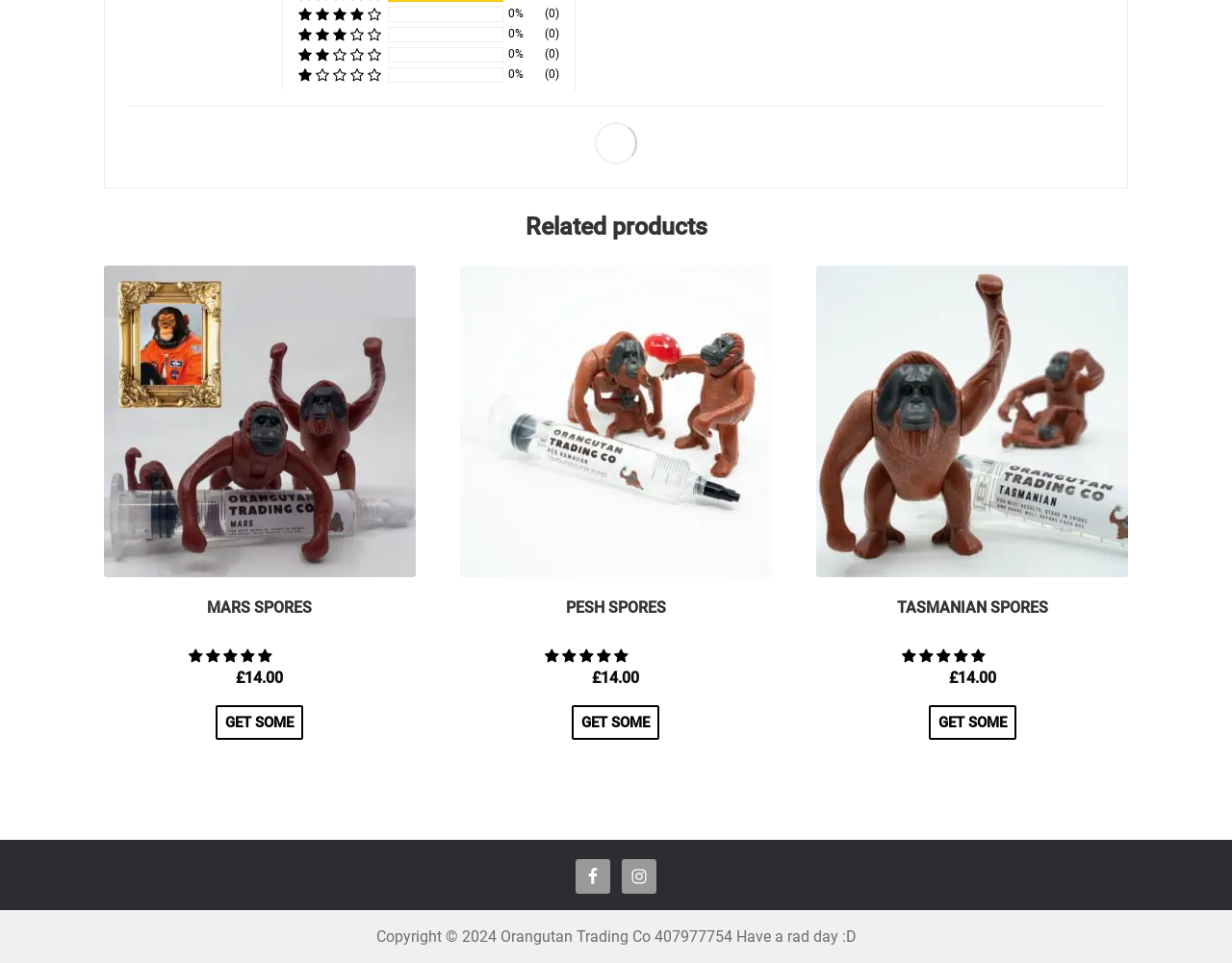Answer the question below in one word or phrase:
What is the price of PESH SPORES?

£14.00